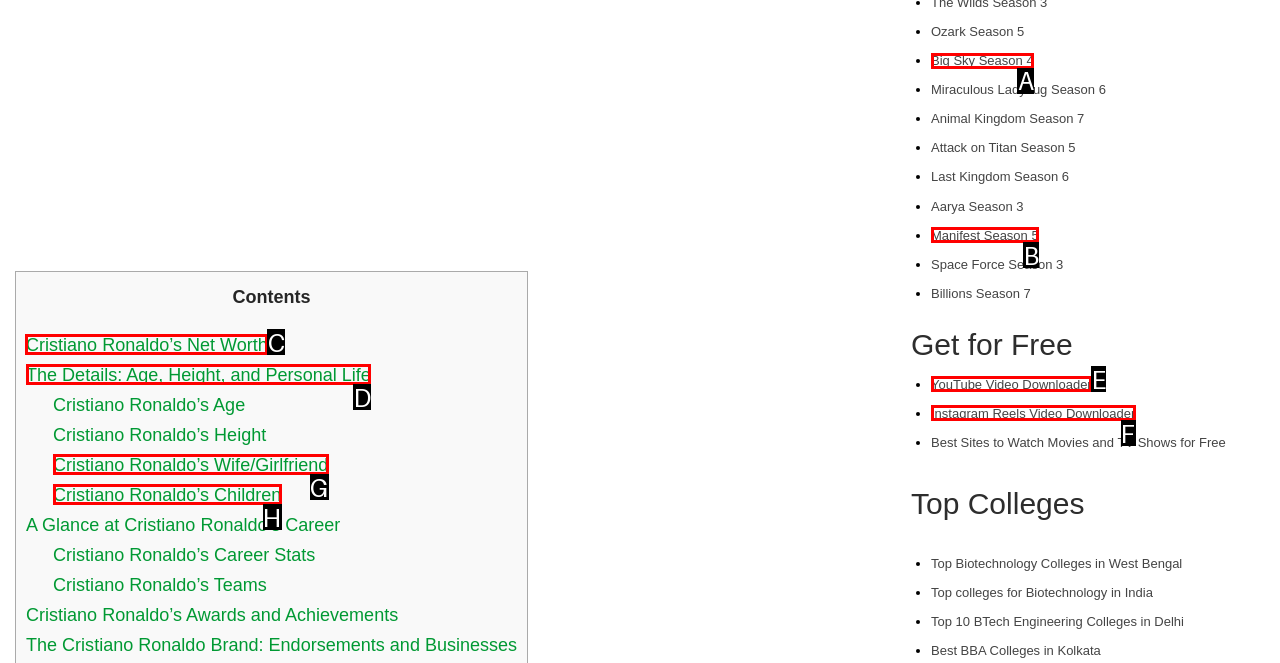Identify the HTML element that should be clicked to accomplish the task: Click Cristiano Ronaldo’s Net Worth
Provide the option's letter from the given choices.

C